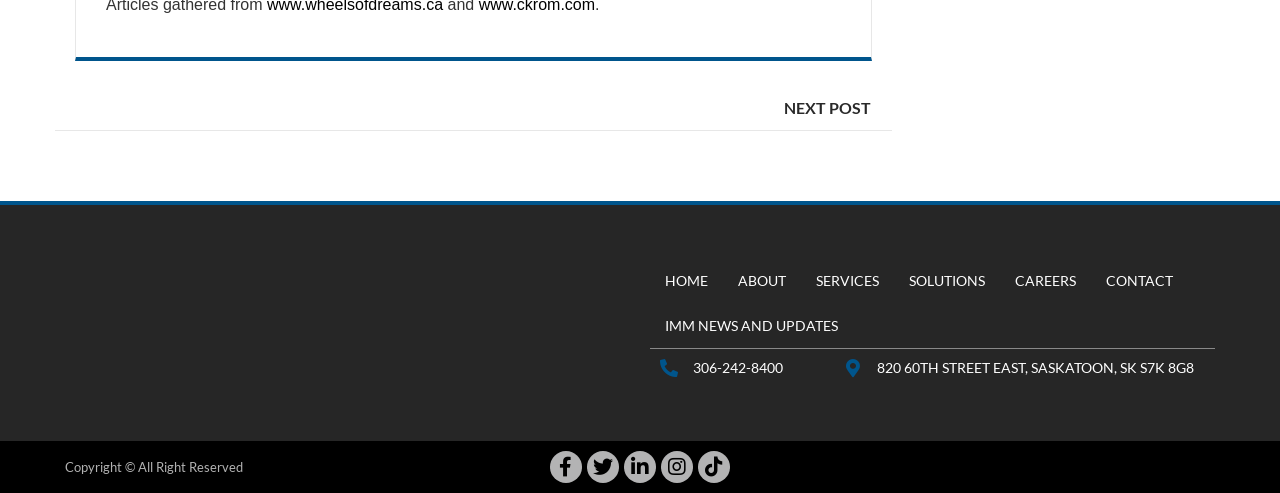Determine the bounding box coordinates of the area to click in order to meet this instruction: "go to home page".

[0.508, 0.526, 0.565, 0.616]